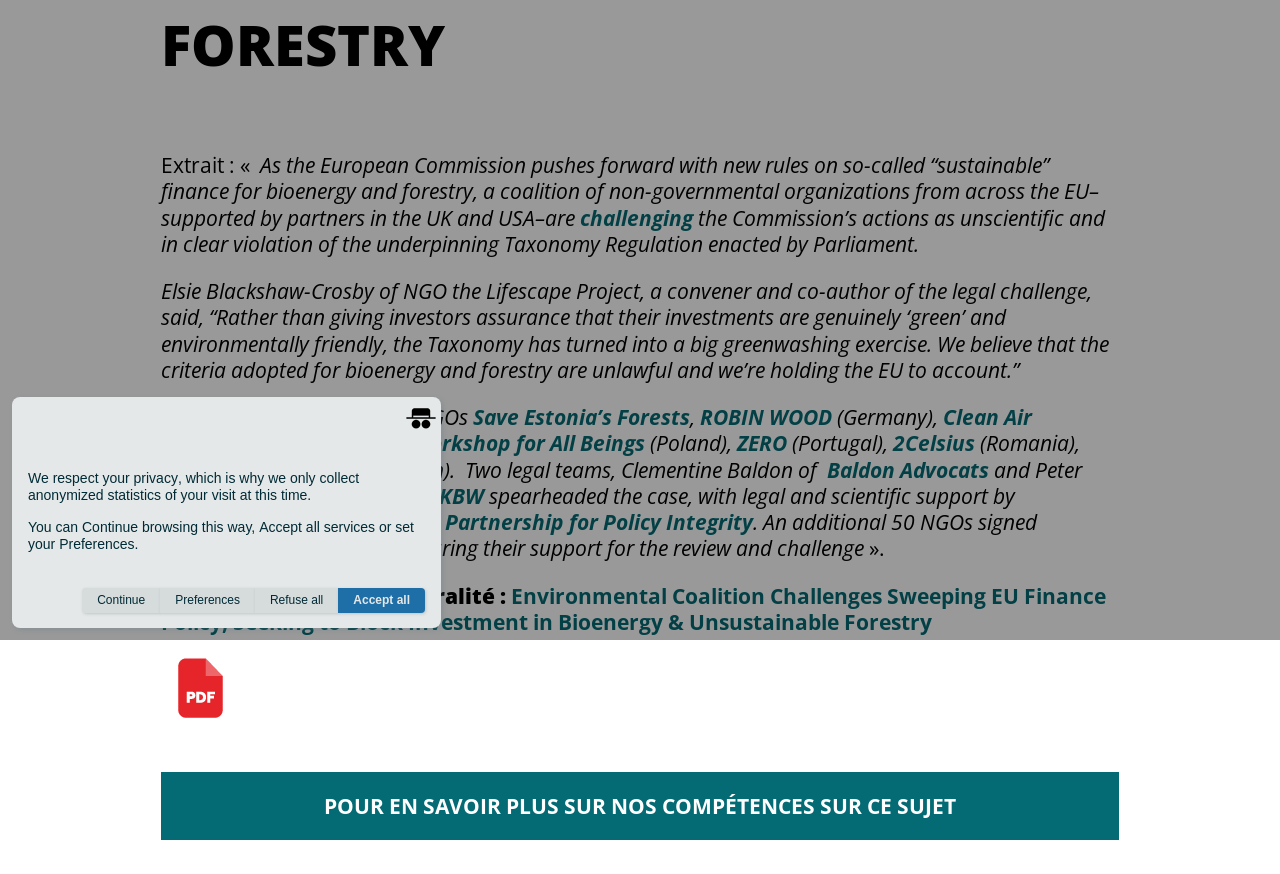For the given element description Workshop for All Beings, determine the bounding box coordinates of the UI element. The coordinates should follow the format (top-left x, top-left y, bottom-right x, bottom-right y) and be within the range of 0 to 1.

[0.321, 0.491, 0.504, 0.523]